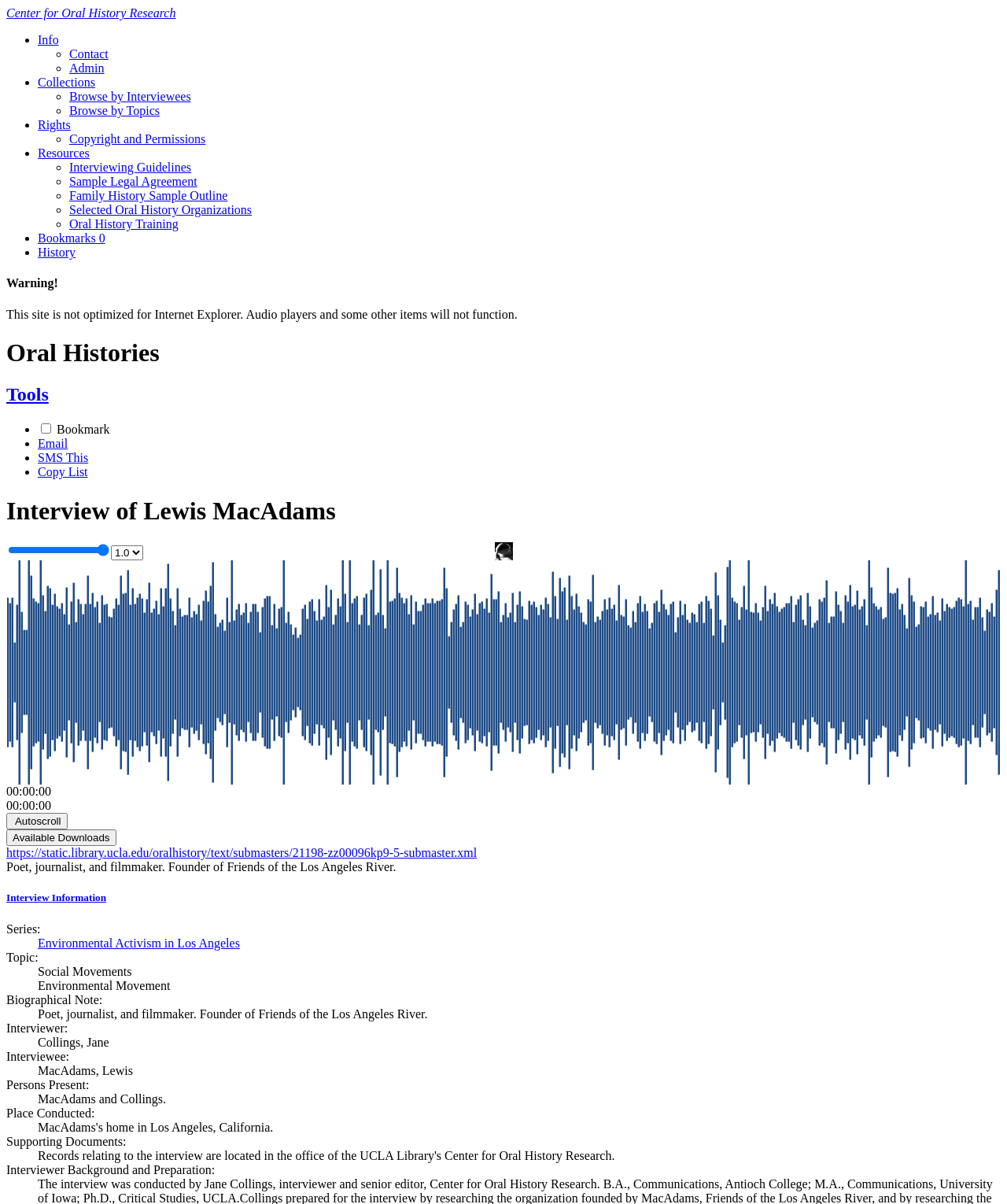What is the series of the interview?
Using the image as a reference, give a one-word or short phrase answer.

Environmental Activism in Los Angeles